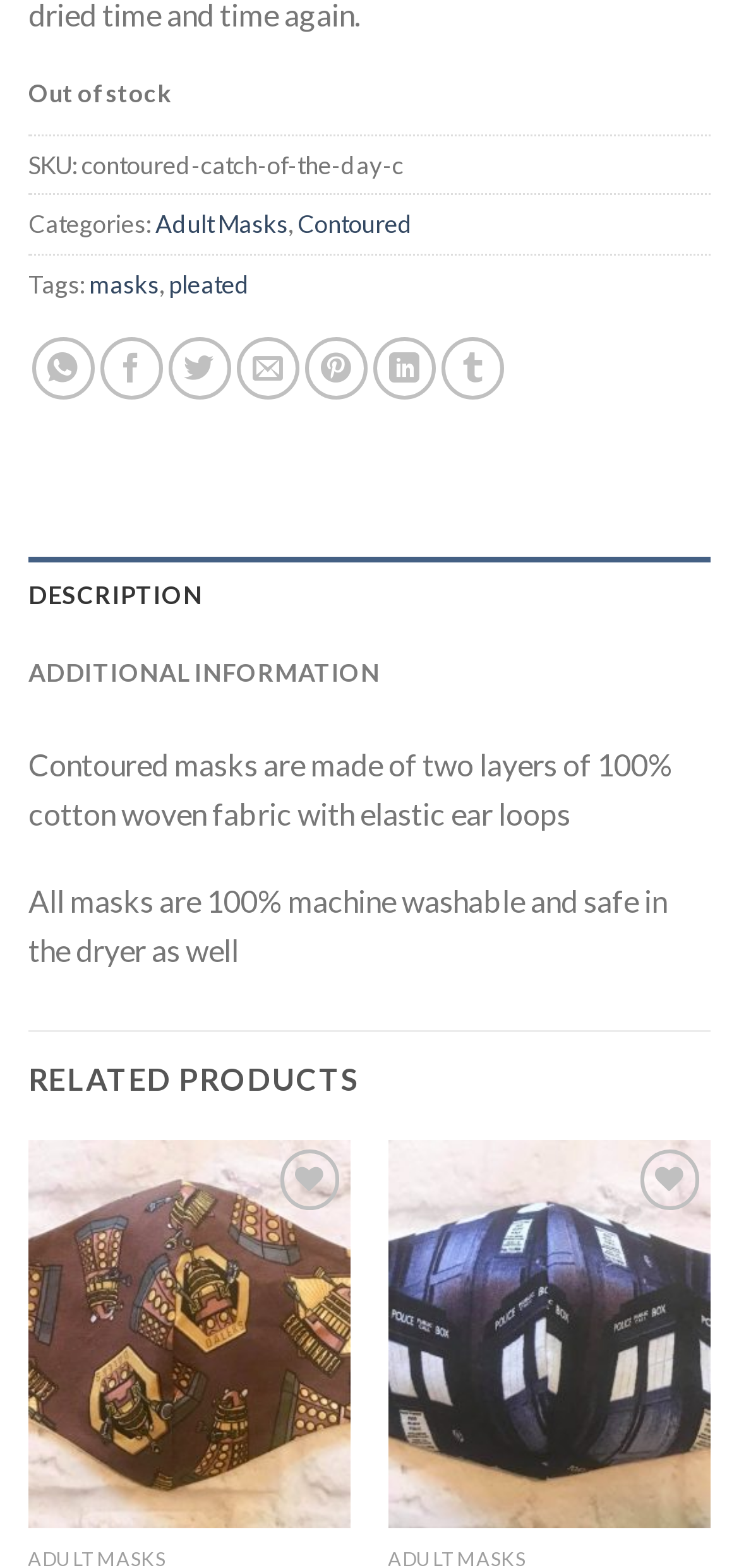Identify the bounding box coordinates of the clickable region necessary to fulfill the following instruction: "Share on WhatsApp". The bounding box coordinates should be four float numbers between 0 and 1, i.e., [left, top, right, bottom].

[0.043, 0.215, 0.127, 0.255]